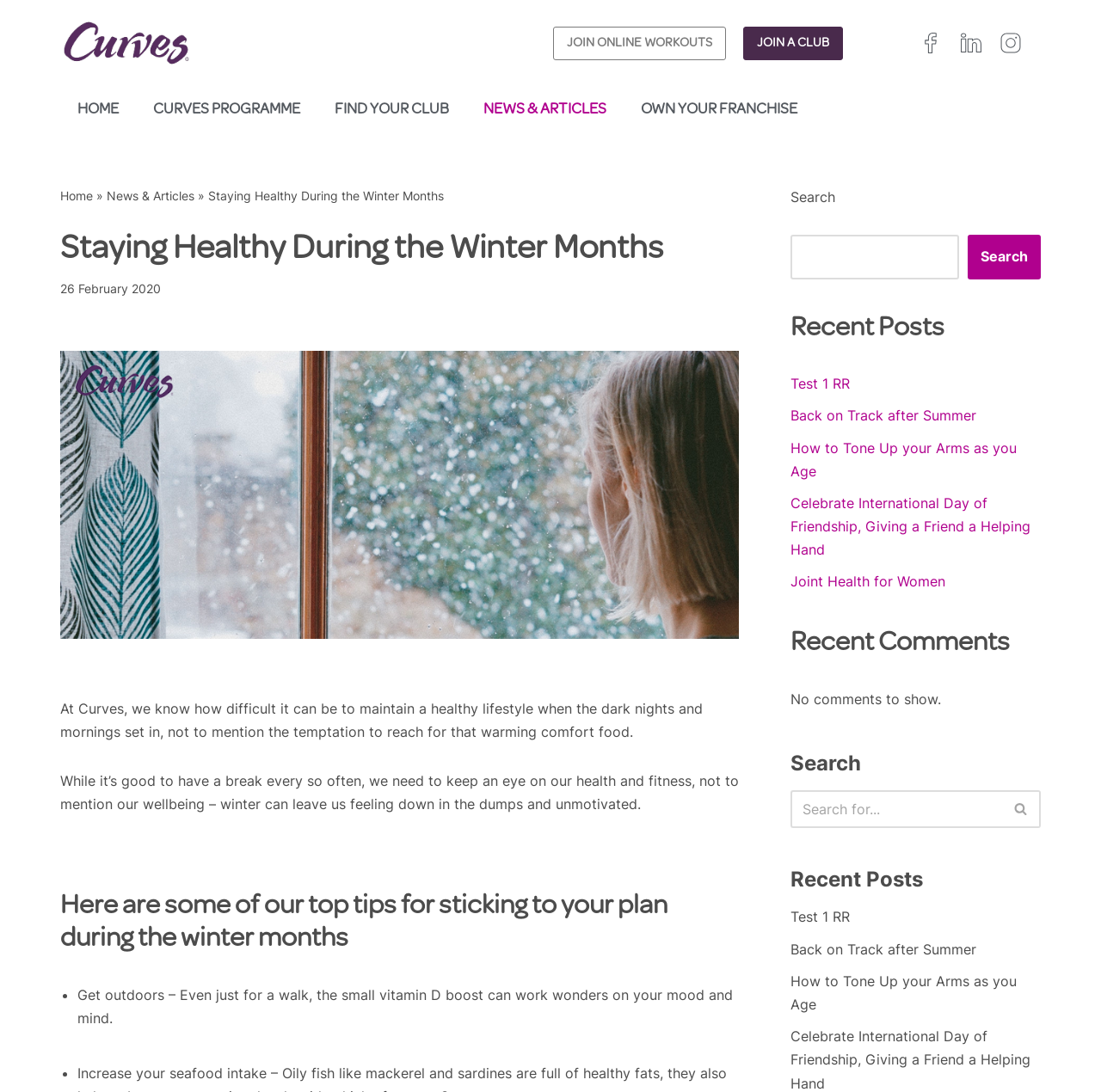Give a short answer to this question using one word or a phrase:
How many recent posts are listed?

5